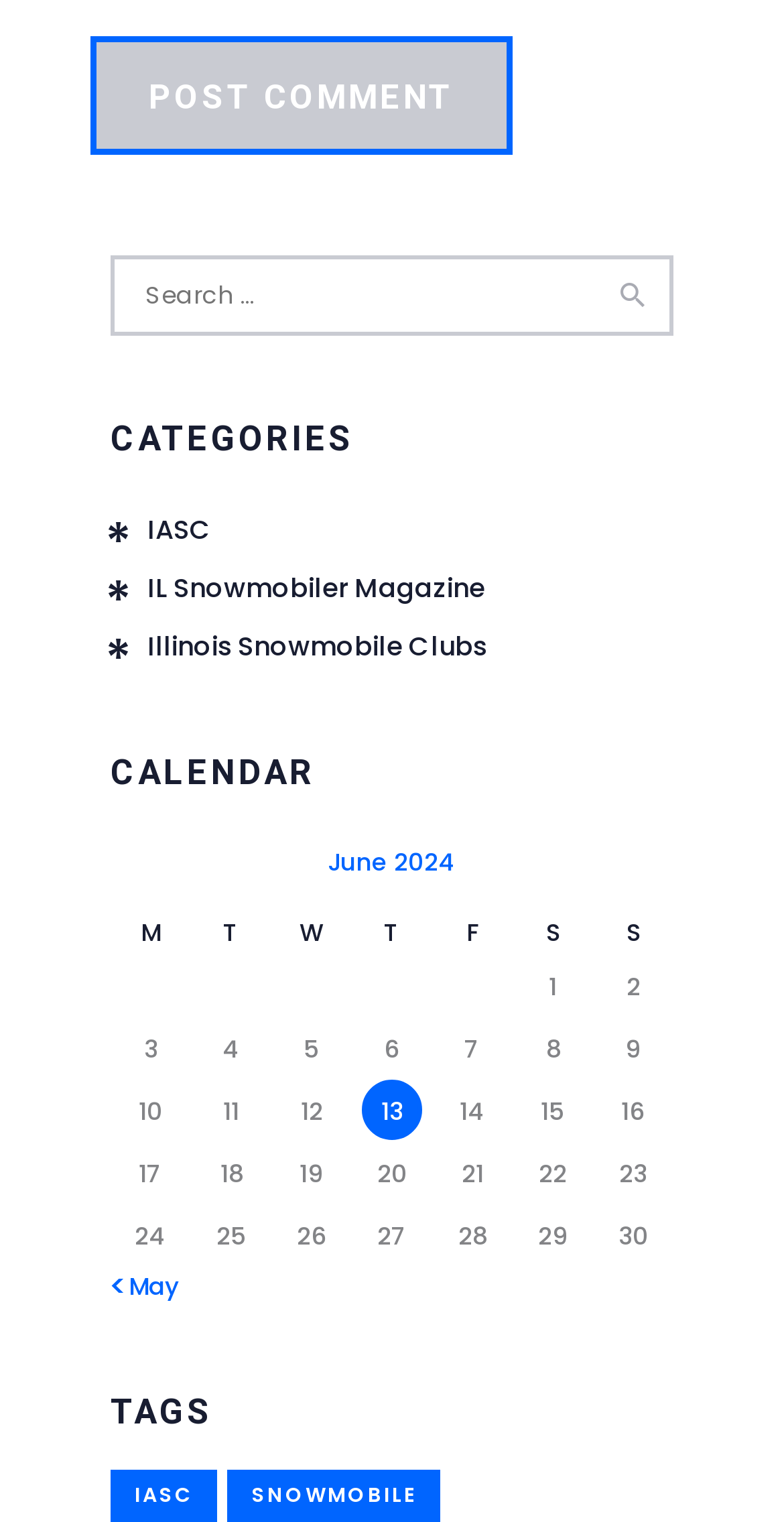How many days are shown in the calendar table?
Provide a short answer using one word or a brief phrase based on the image.

30